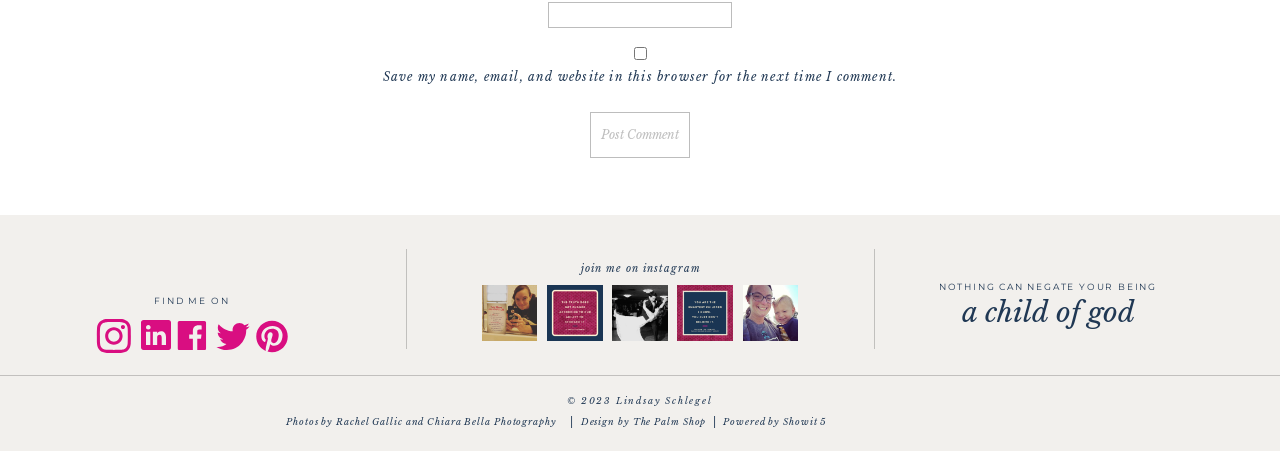Answer the following inquiry with a single word or phrase:
How many social media links are there?

5